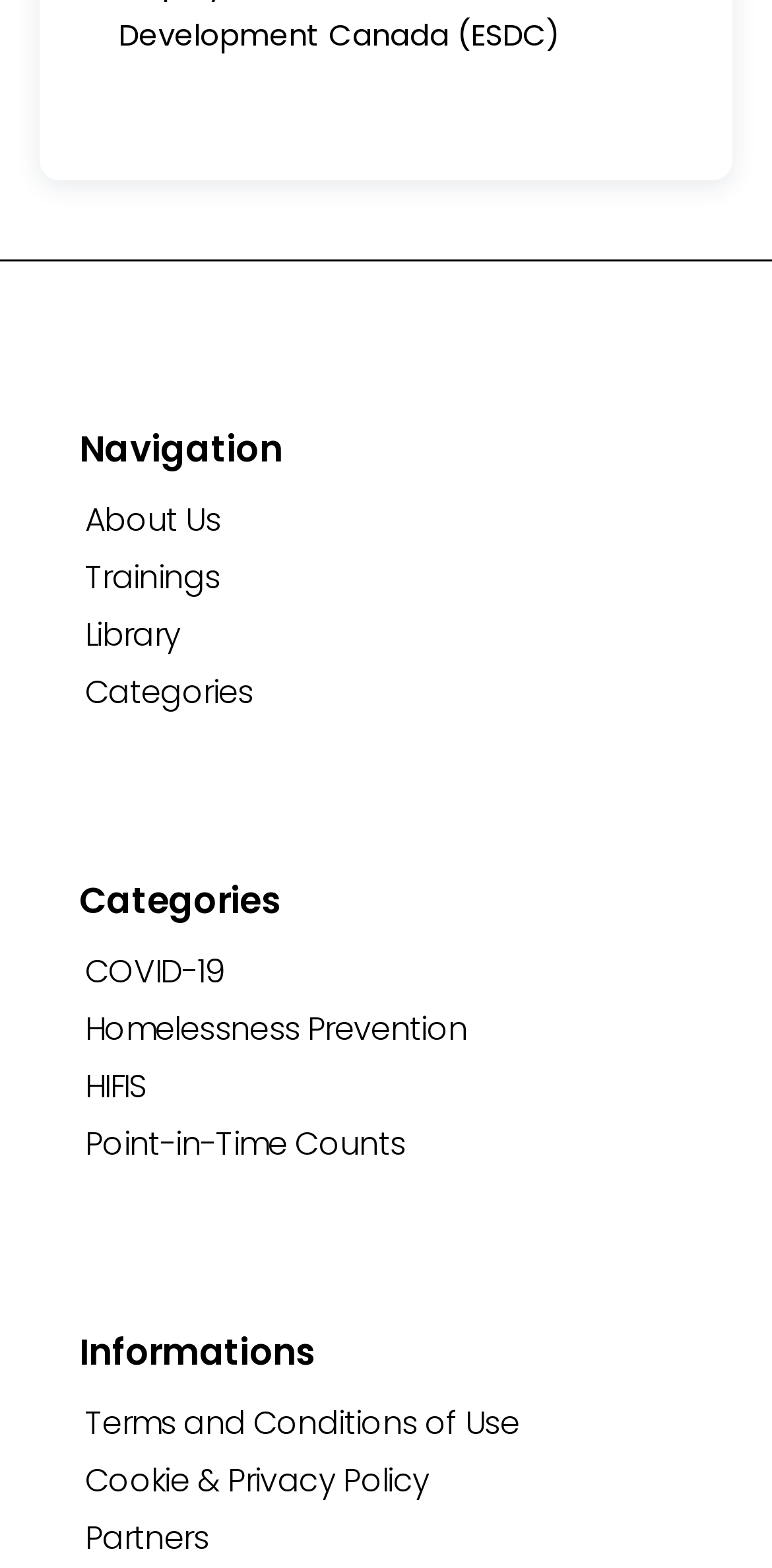Find and indicate the bounding box coordinates of the region you should select to follow the given instruction: "View COVID-19 information".

[0.085, 0.603, 0.915, 0.637]